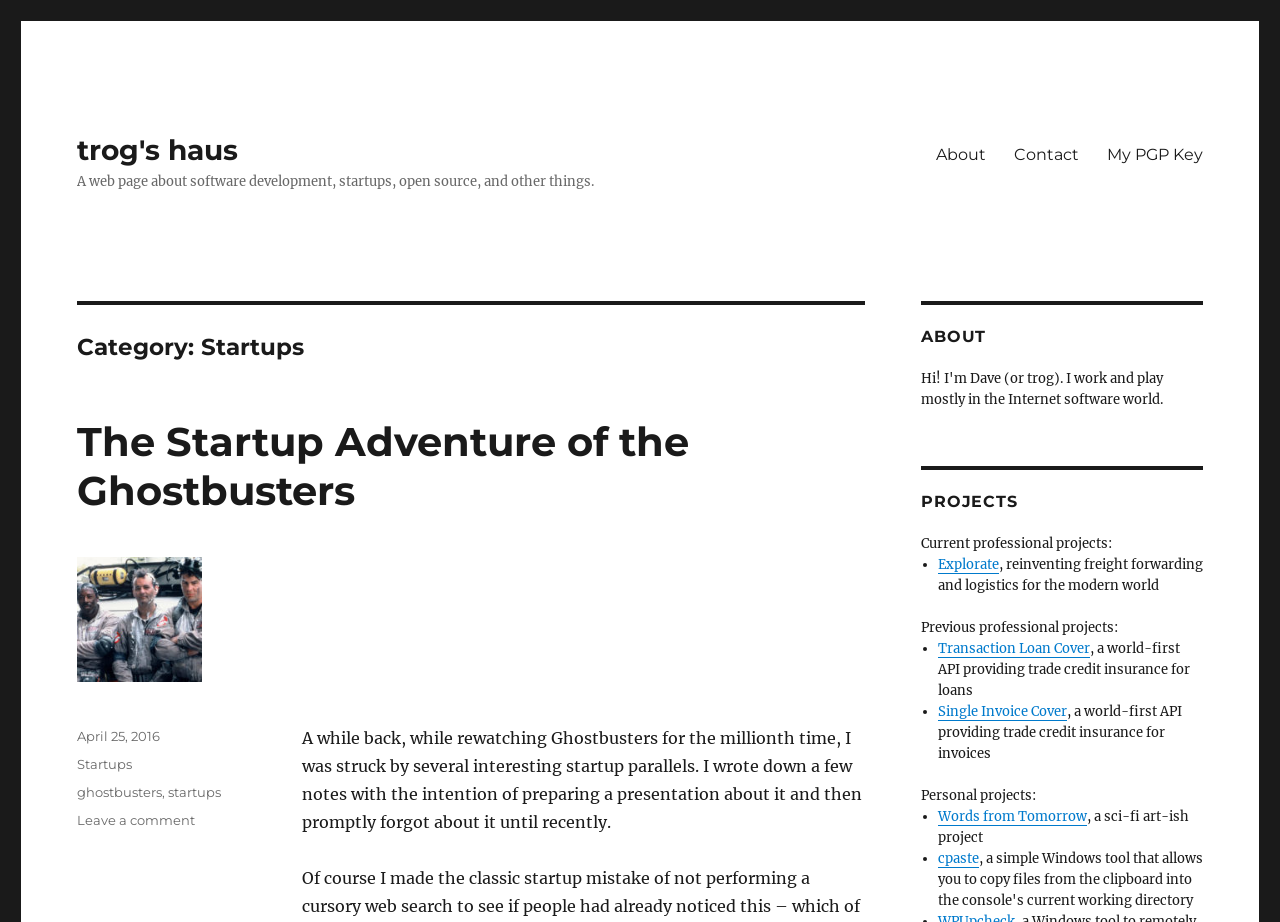What is the date of the blog post?
Please provide a comprehensive answer based on the information in the image.

The date of the blog post can be determined by looking at the link 'April 25, 2016' which is a child element of the FooterAsNonLandmark element and has a time element associated with it.